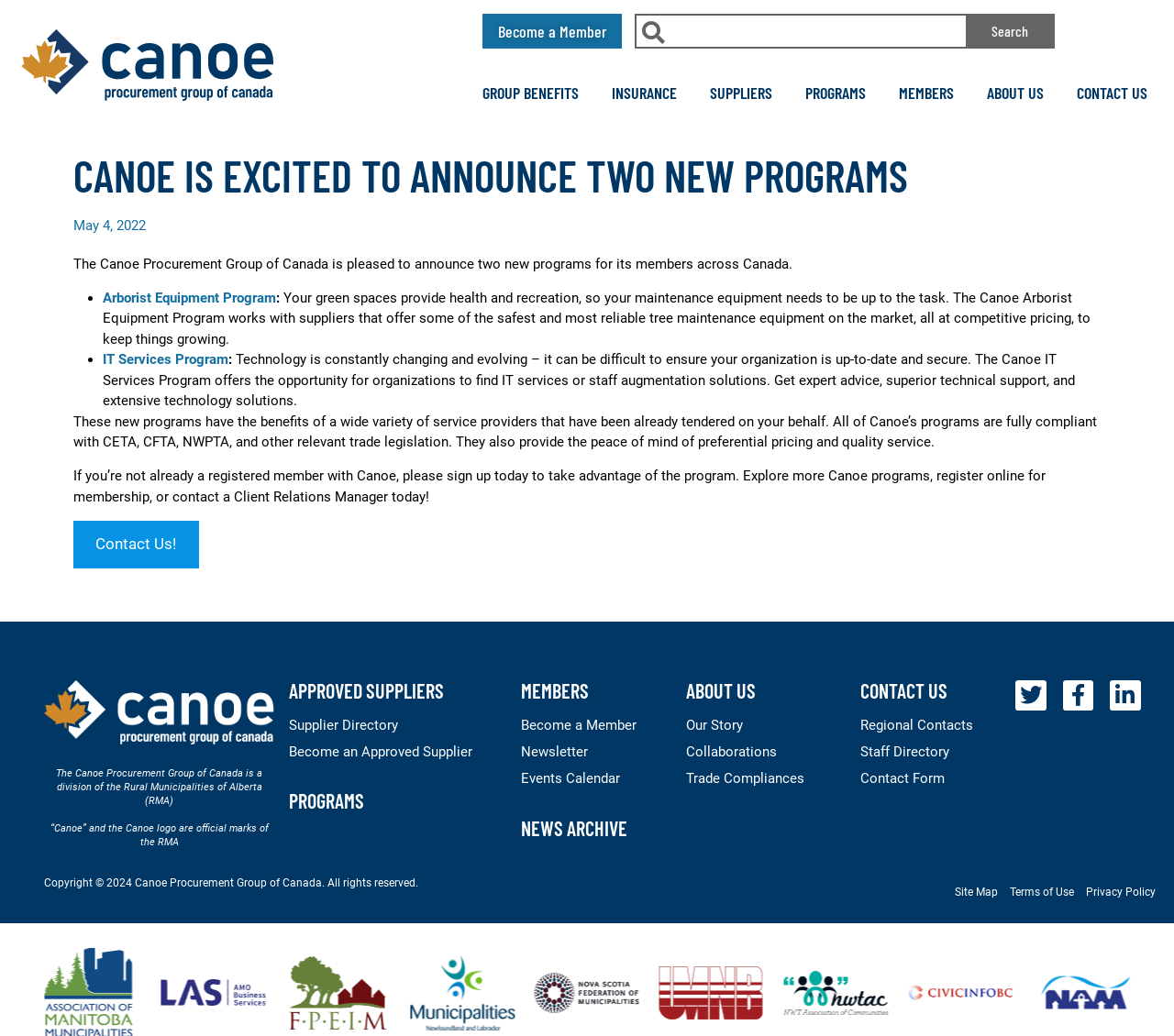Specify the bounding box coordinates of the element's area that should be clicked to execute the given instruction: "View APPROVED SUPPLIERS". The coordinates should be four float numbers between 0 and 1, i.e., [left, top, right, bottom].

[0.246, 0.654, 0.378, 0.677]